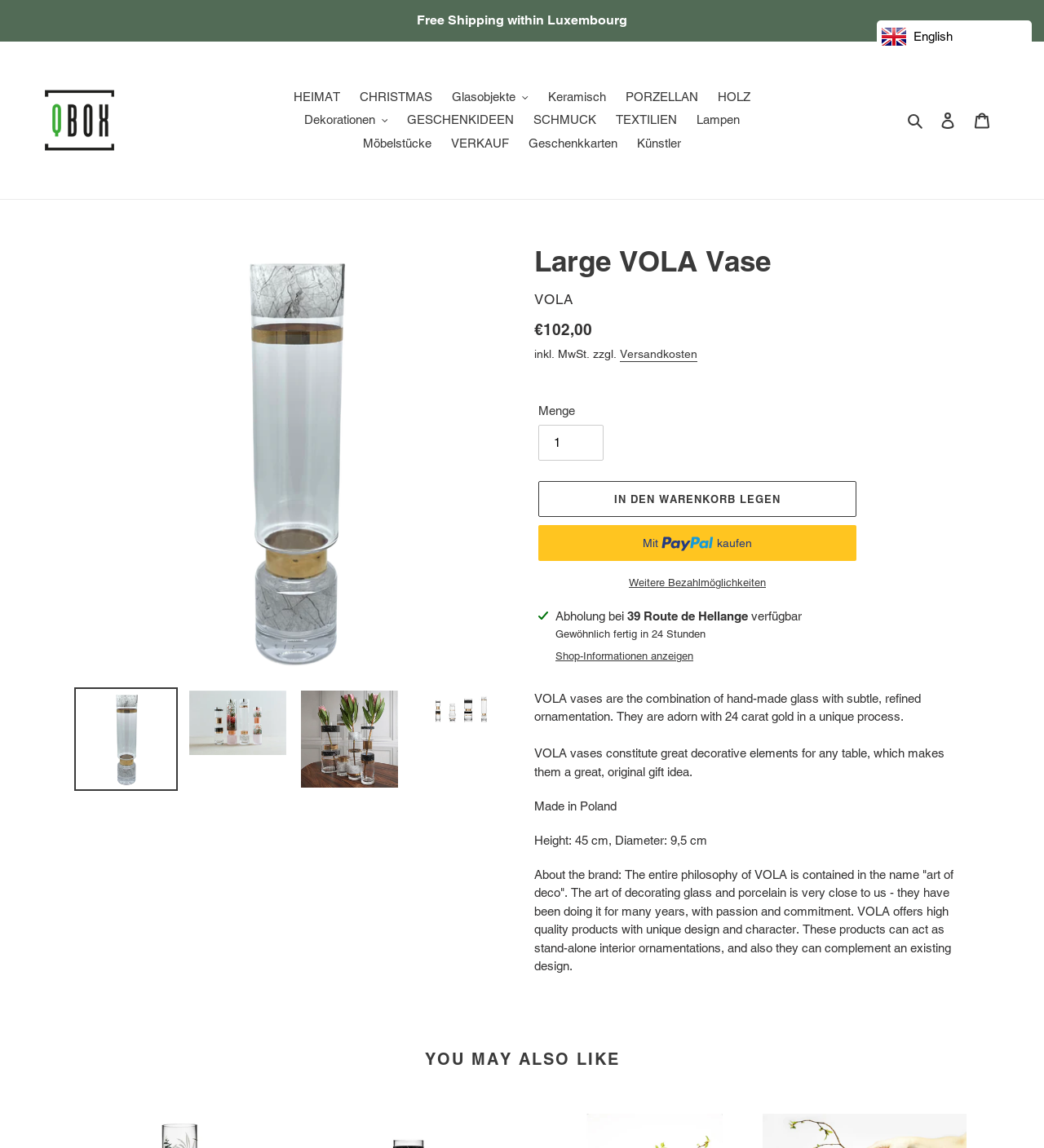Please determine the bounding box coordinates of the element to click in order to execute the following instruction: "Add the Large VOLA Vase to the shopping cart". The coordinates should be four float numbers between 0 and 1, specified as [left, top, right, bottom].

[0.516, 0.419, 0.82, 0.45]